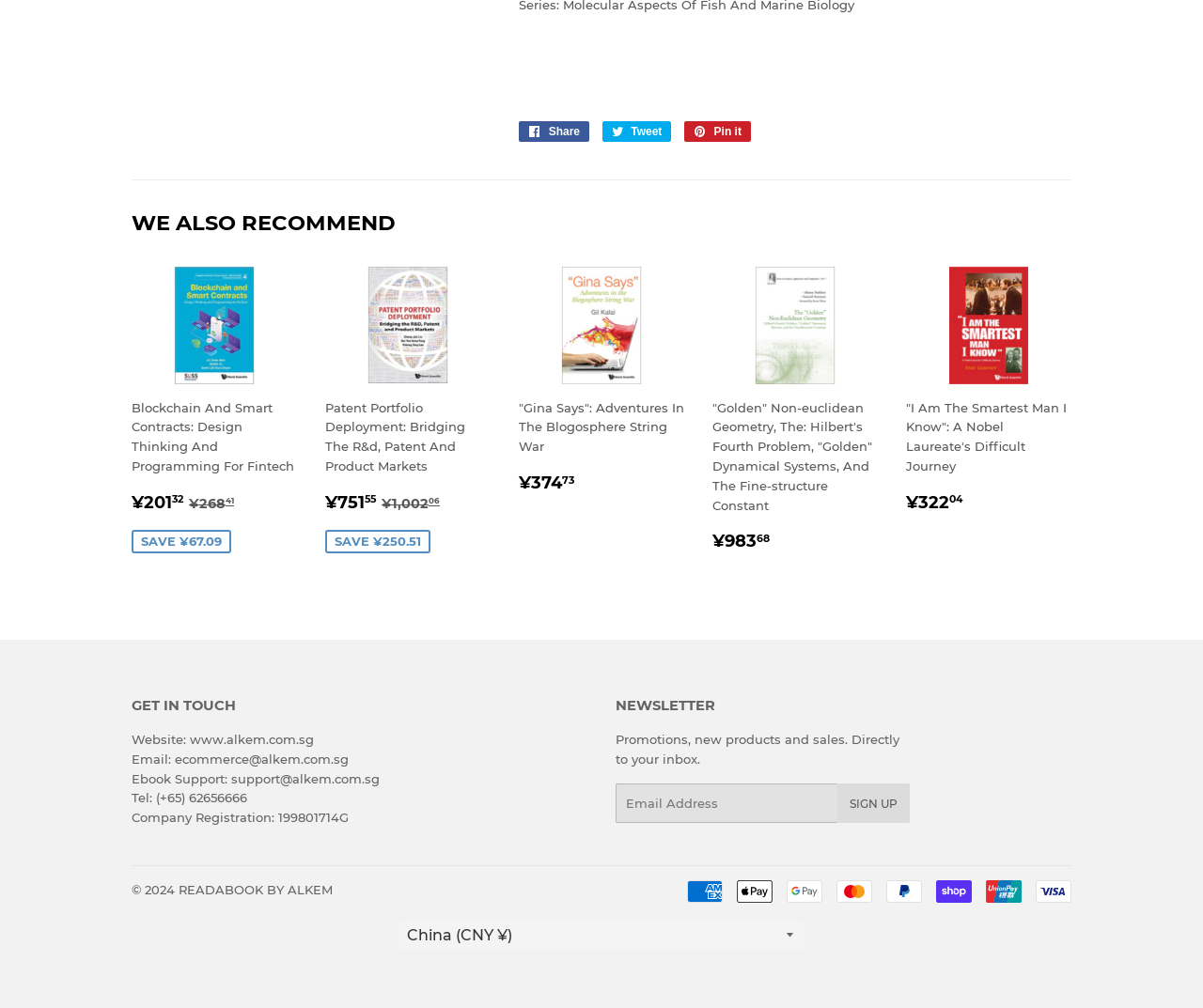Bounding box coordinates are specified in the format (top-left x, top-left y, bottom-right x, bottom-right y). All values are floating point numbers bounded between 0 and 1. Please provide the bounding box coordinate of the region this sentence describes: READABOOK BY ALKEM

[0.148, 0.875, 0.277, 0.89]